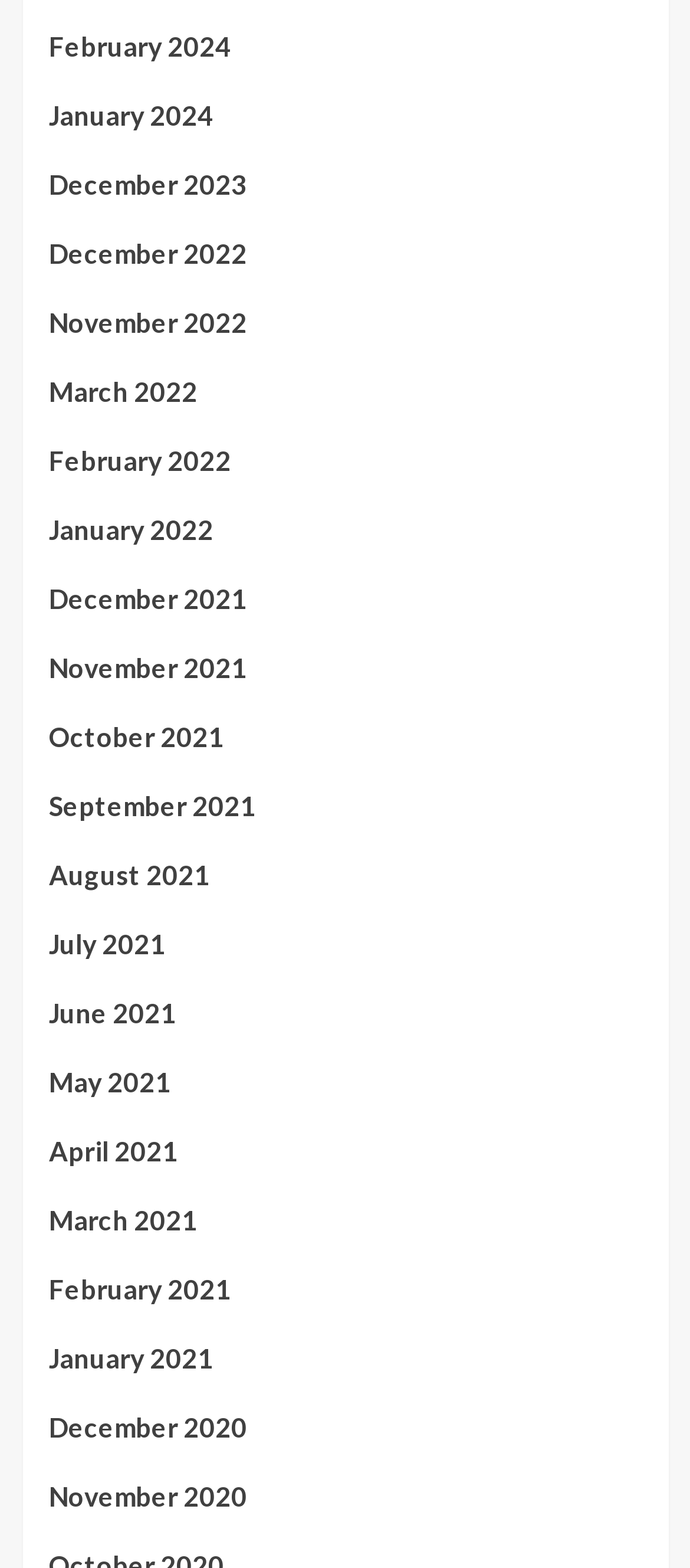Can you find the bounding box coordinates of the area I should click to execute the following instruction: "View February 2024"?

[0.071, 0.016, 0.929, 0.06]